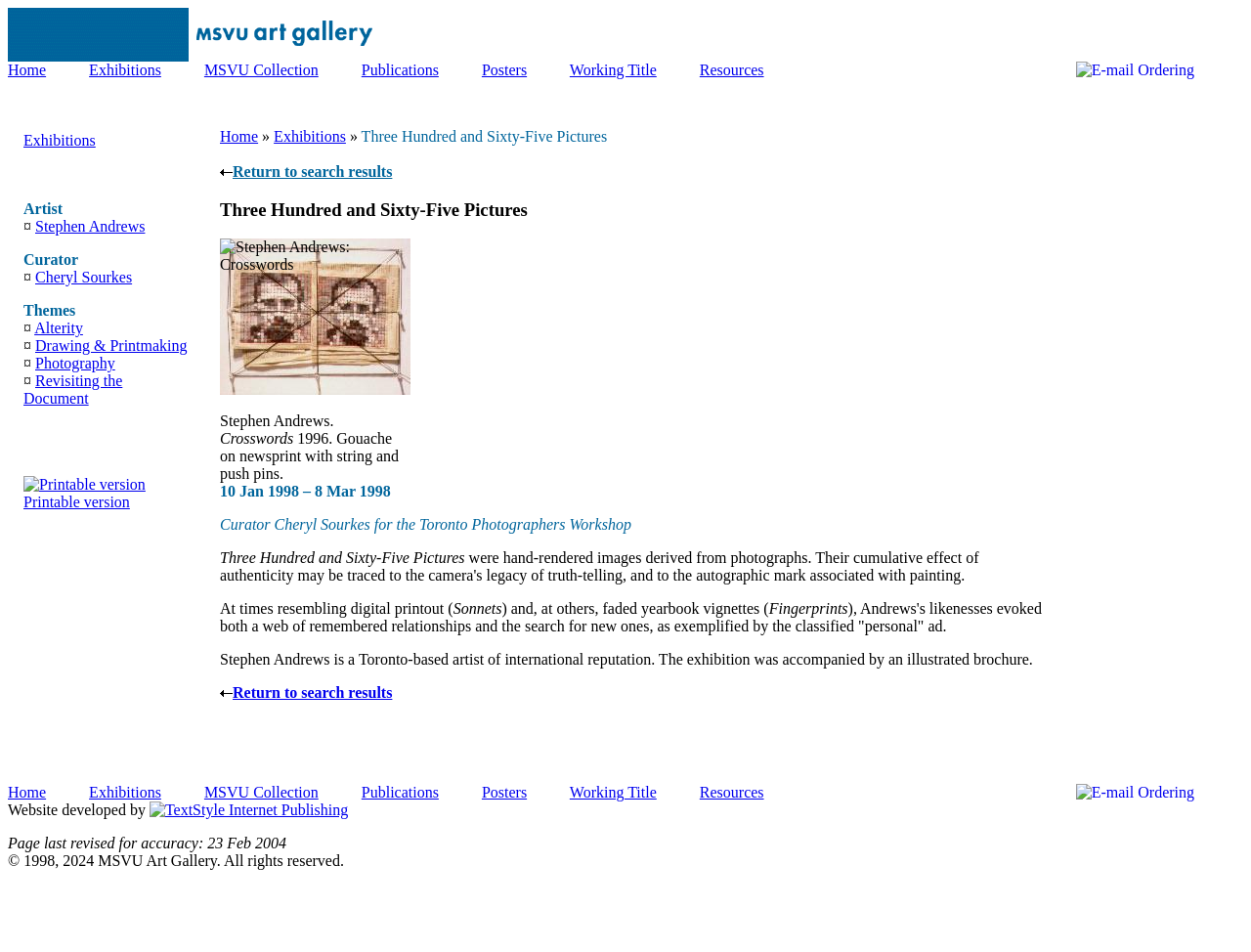Given the description Revisiting the Document, predict the bounding box coordinates of the UI element. Ensure the coordinates are in the format (top-left x, top-left y, bottom-right x, bottom-right y) and all values are between 0 and 1.

[0.019, 0.391, 0.098, 0.427]